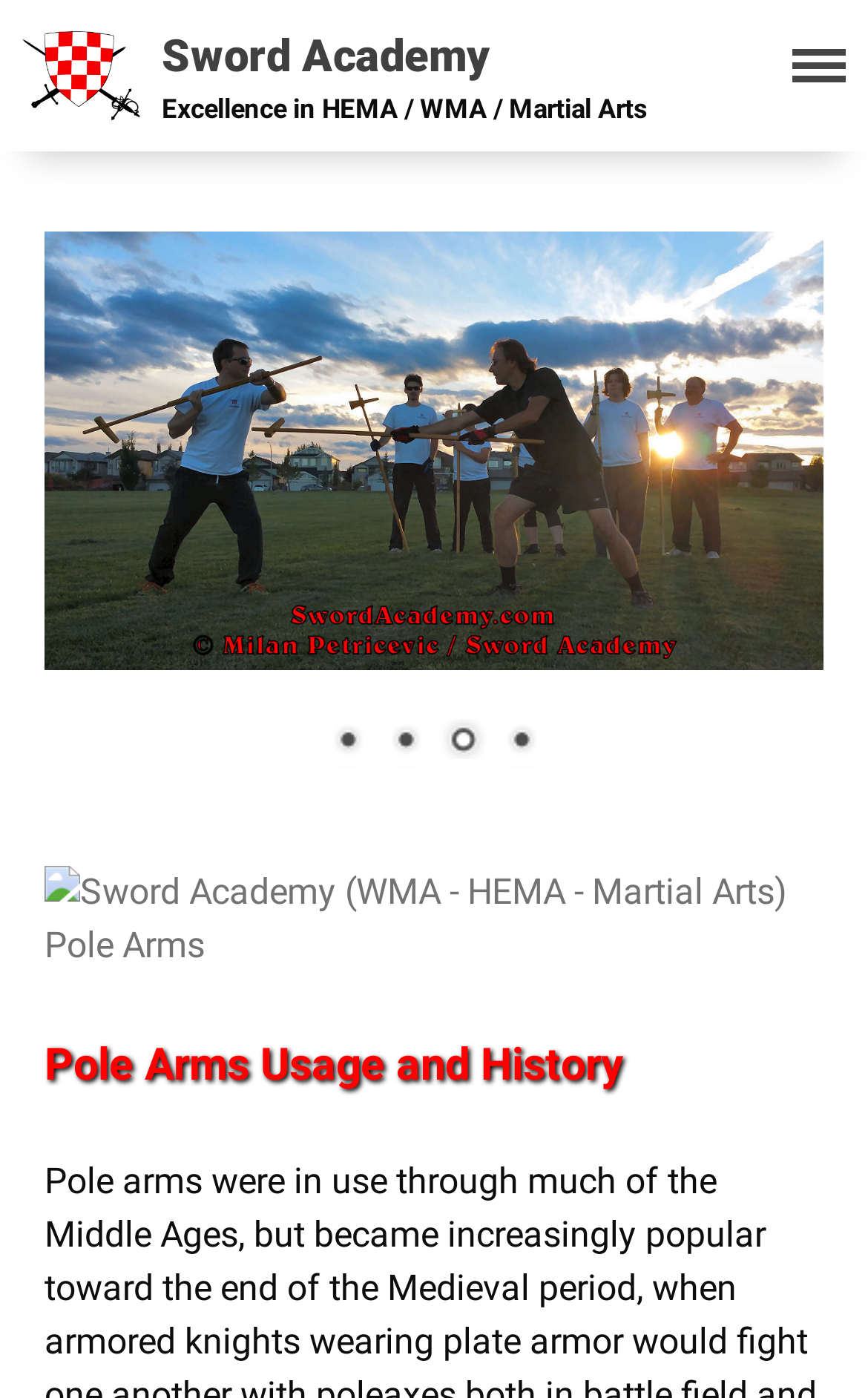Locate the bounding box coordinates of the area to click to fulfill this instruction: "Go to the Lessons page". The bounding box should be presented as four float numbers between 0 and 1, in the order [left, top, right, bottom].

[0.424, 0.455, 0.96, 0.5]